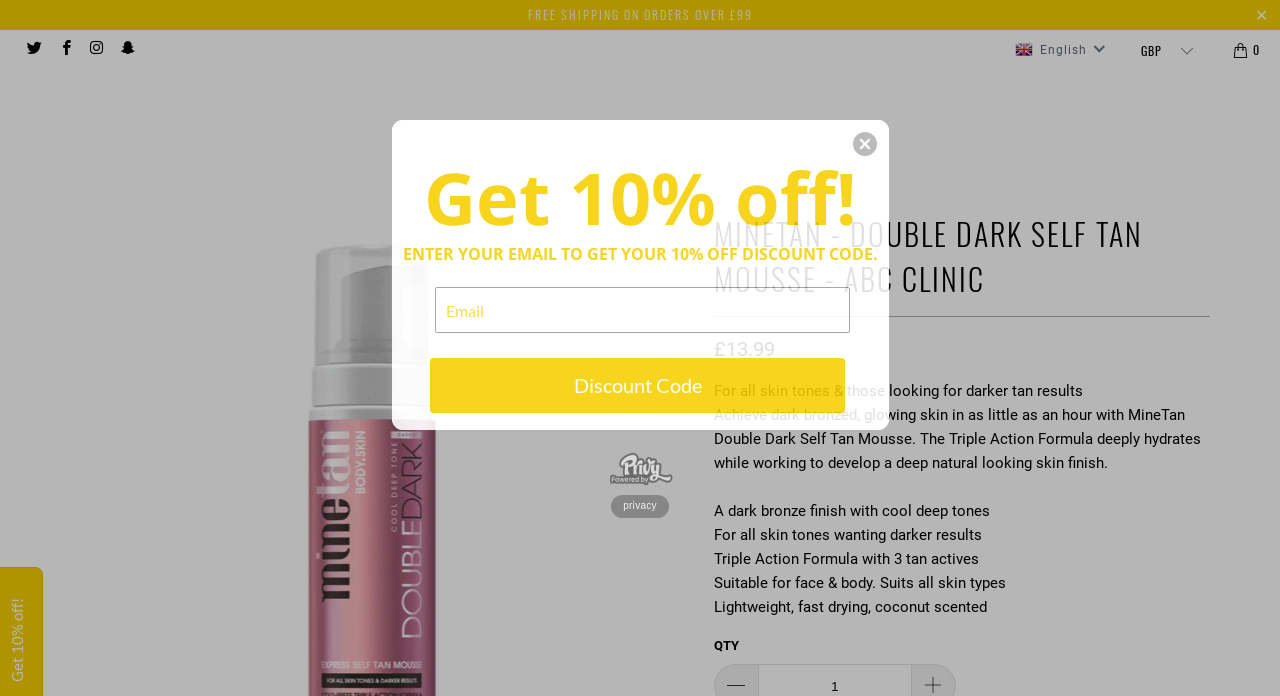Find the bounding box of the element with the following description: "Press On Nails". The coordinates must be four float numbers between 0 and 1, formatted as [left, top, right, bottom].

[0.401, 0.129, 0.478, 0.2]